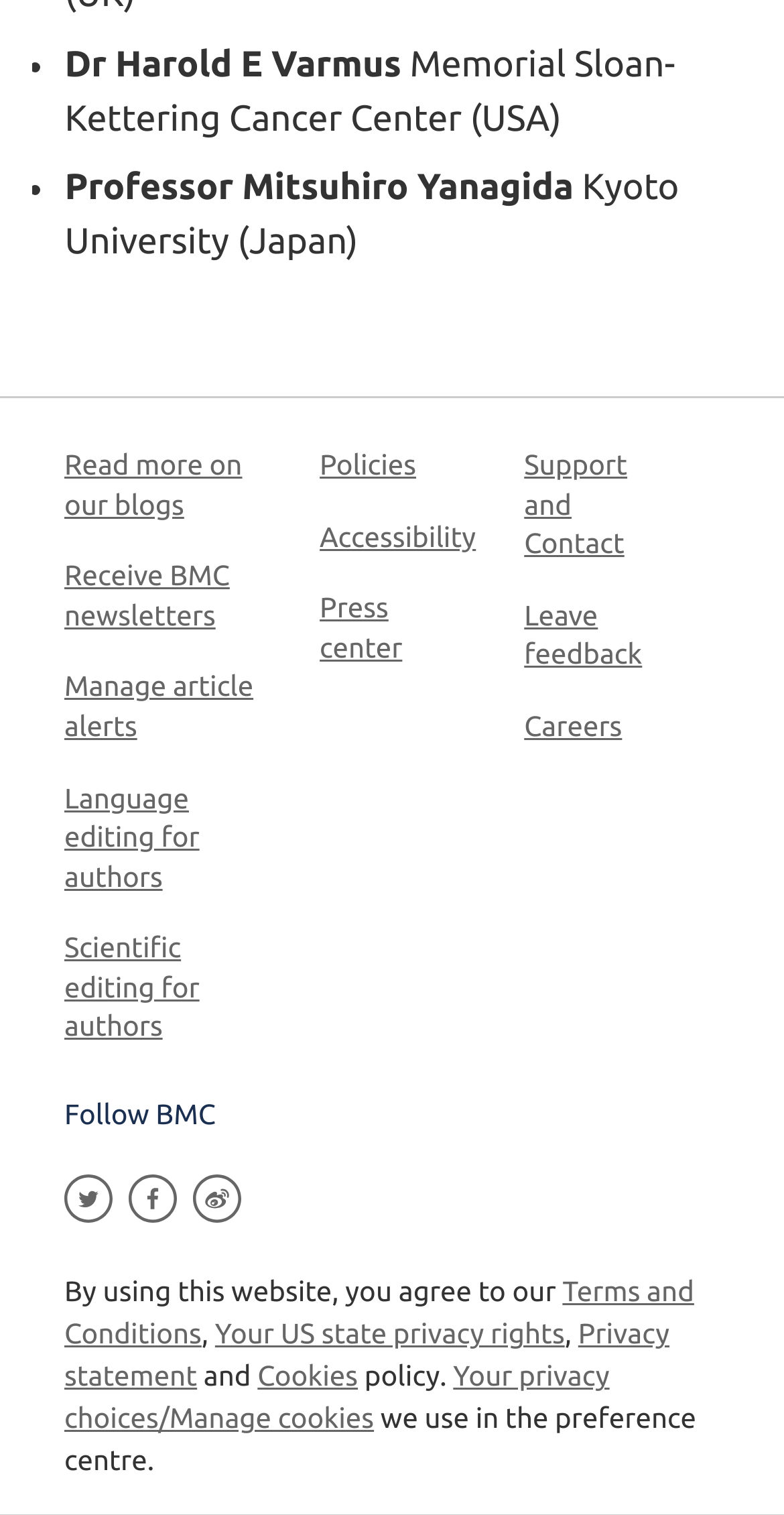Identify the bounding box coordinates for the element that needs to be clicked to fulfill this instruction: "Read more on our blogs". Provide the coordinates in the format of four float numbers between 0 and 1: [left, top, right, bottom].

[0.082, 0.296, 0.309, 0.343]